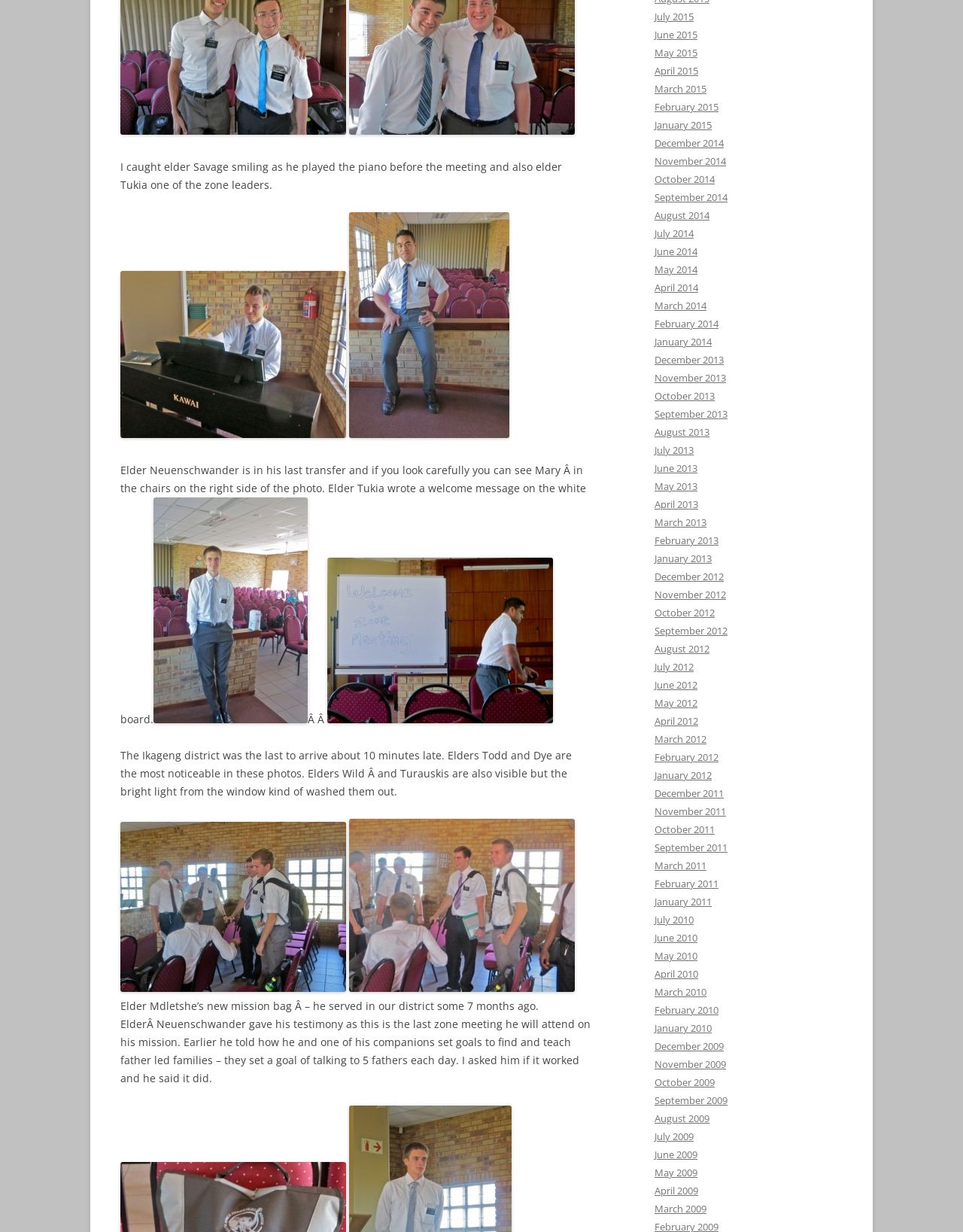From the webpage screenshot, predict the bounding box coordinates (top-left x, top-left y, bottom-right x, bottom-right y) for the UI element described here: alt="IMG_0161"

[0.125, 0.346, 0.359, 0.358]